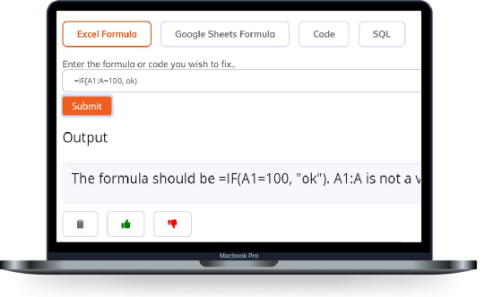How many types of code can the 'Error Spotter' feature check?
Please utilize the information in the image to give a detailed response to the question.

The 'Error Spotter' feature includes options for users to navigate through sections for Excel formulas, Google Sheets formulas, and SQL code, which implies that it can check three types of code.